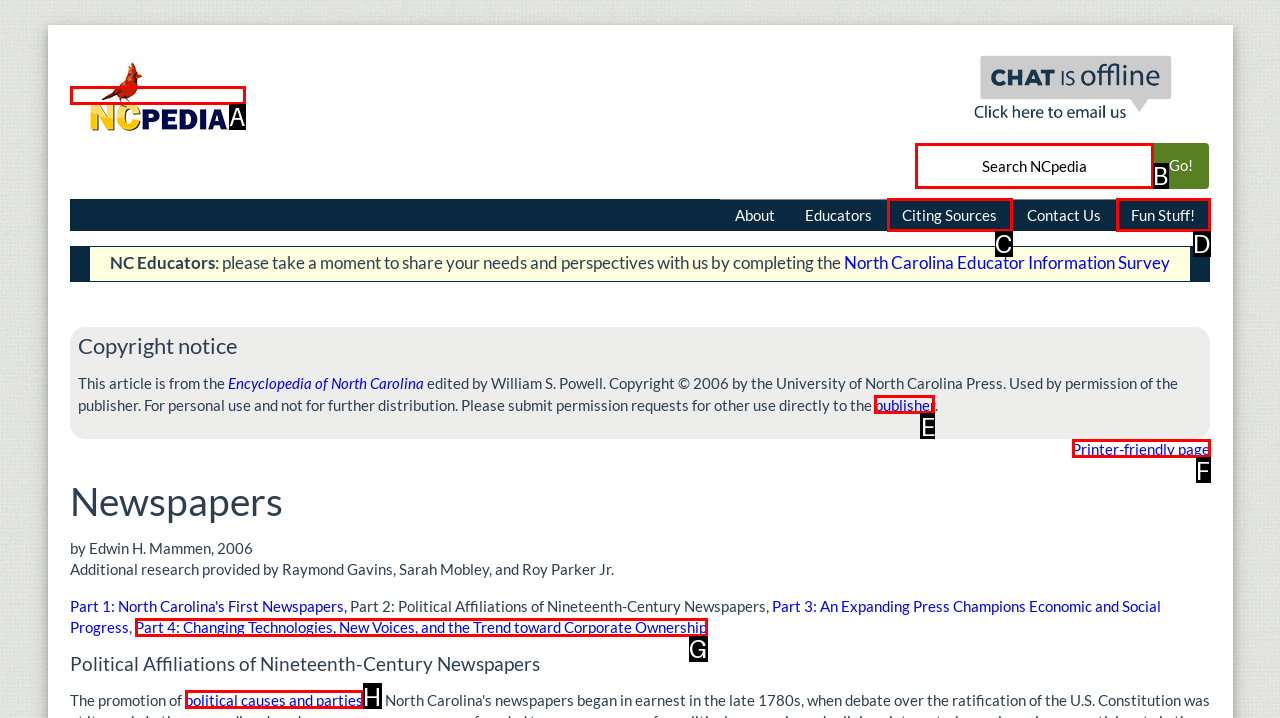Point out the correct UI element to click to carry out this instruction: Search NCpedia
Answer with the letter of the chosen option from the provided choices directly.

B